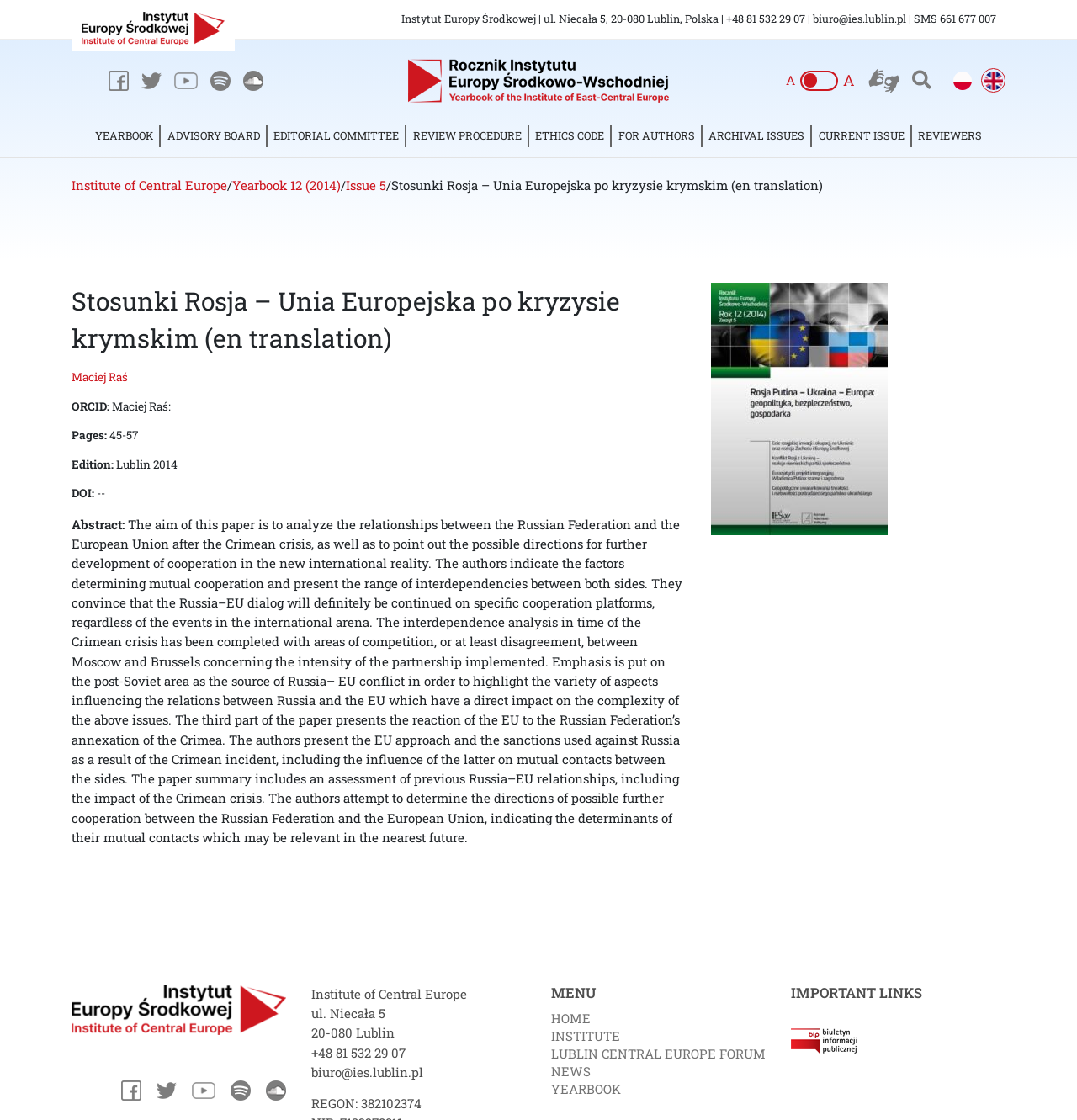Who is the author of the paper?
Using the image as a reference, answer the question in detail.

I found the answer by looking at the section below the title 'Stosunki Rosja – Unia Europejska po kryzysie krymskim (en translation)', where the author's name is displayed as 'Maciej Raś'.